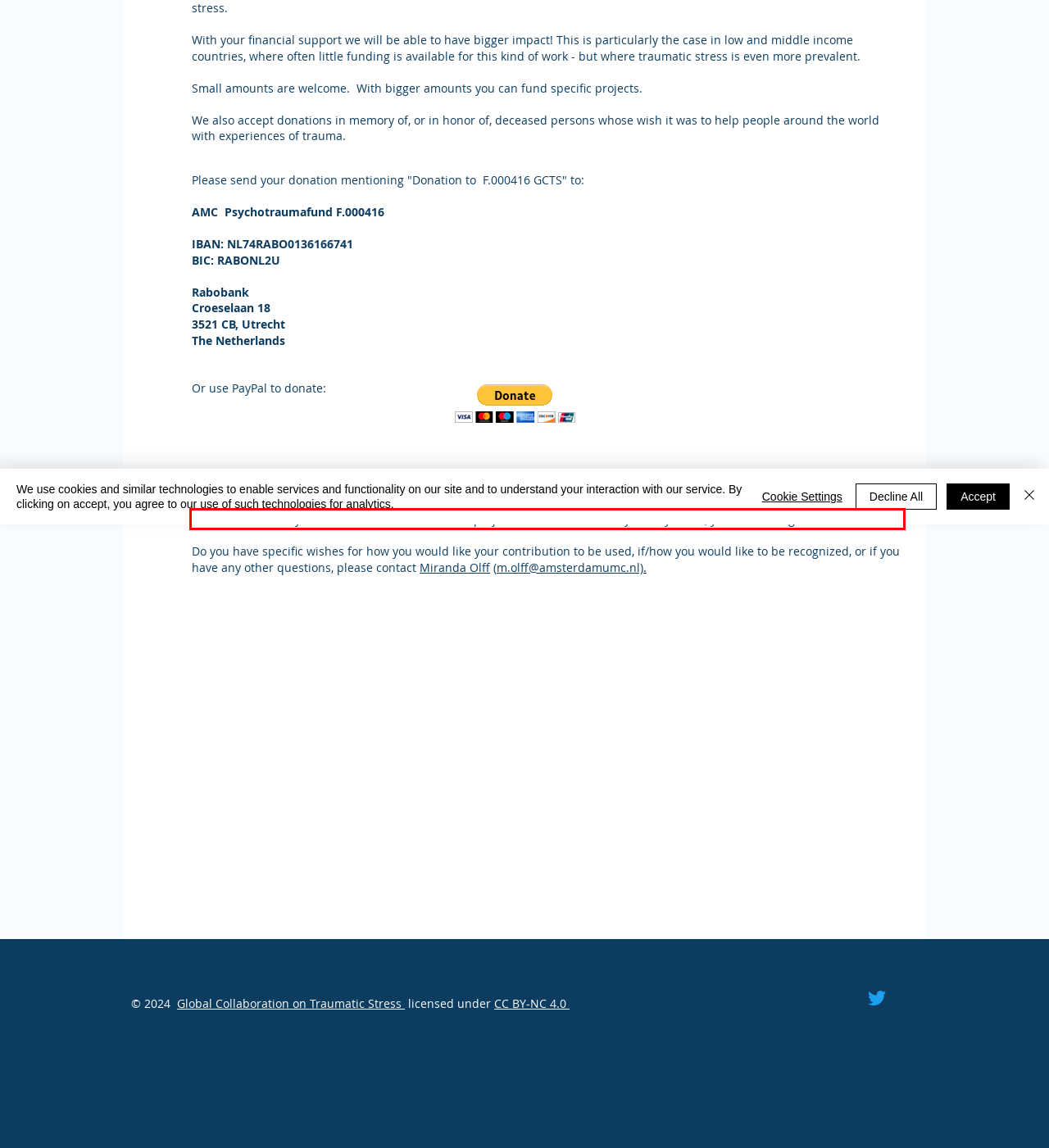Identify the text within the red bounding box on the webpage screenshot and generate the extracted text content.

We will make sure your contribution benefits GCTS projects or activites. Thank you very much, you are making a difference!